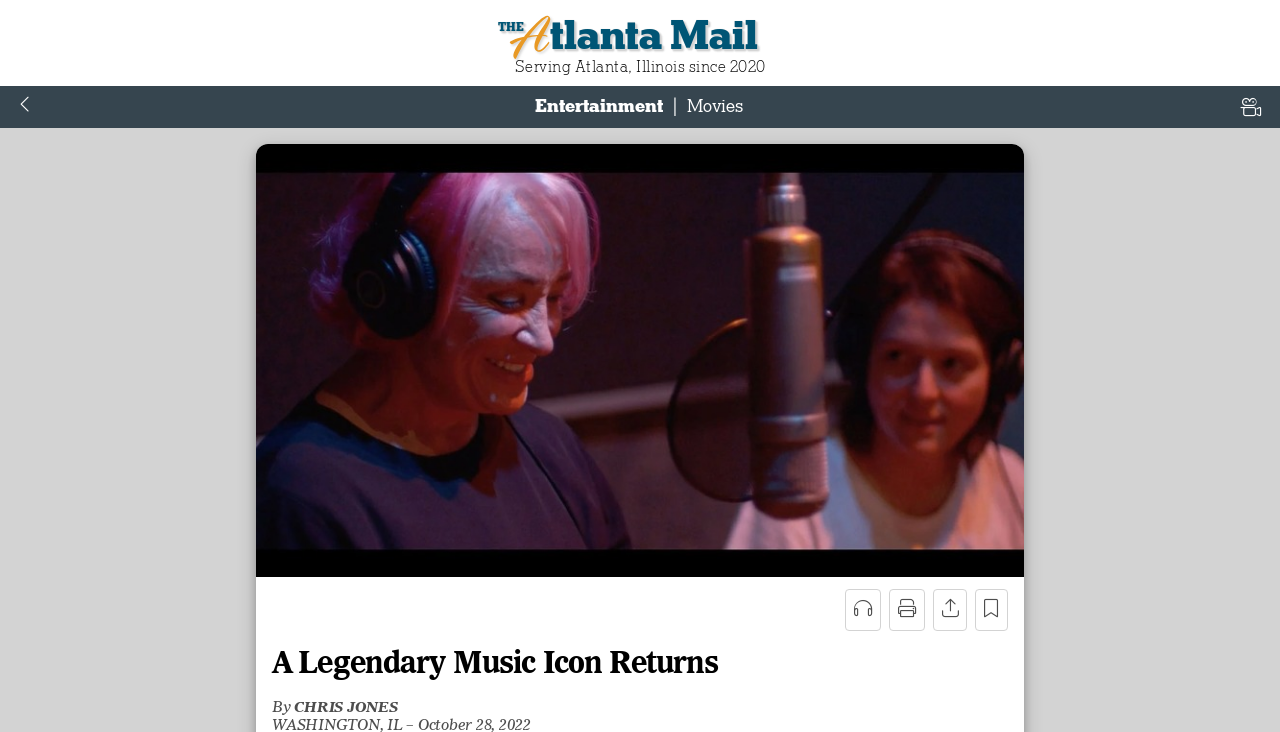Indicate the bounding box coordinates of the element that needs to be clicked to satisfy the following instruction: "Click on THE Atlanta Mail". The coordinates should be four float numbers between 0 and 1, i.e., [left, top, right, bottom].

[0.006, 0.005, 0.994, 0.071]